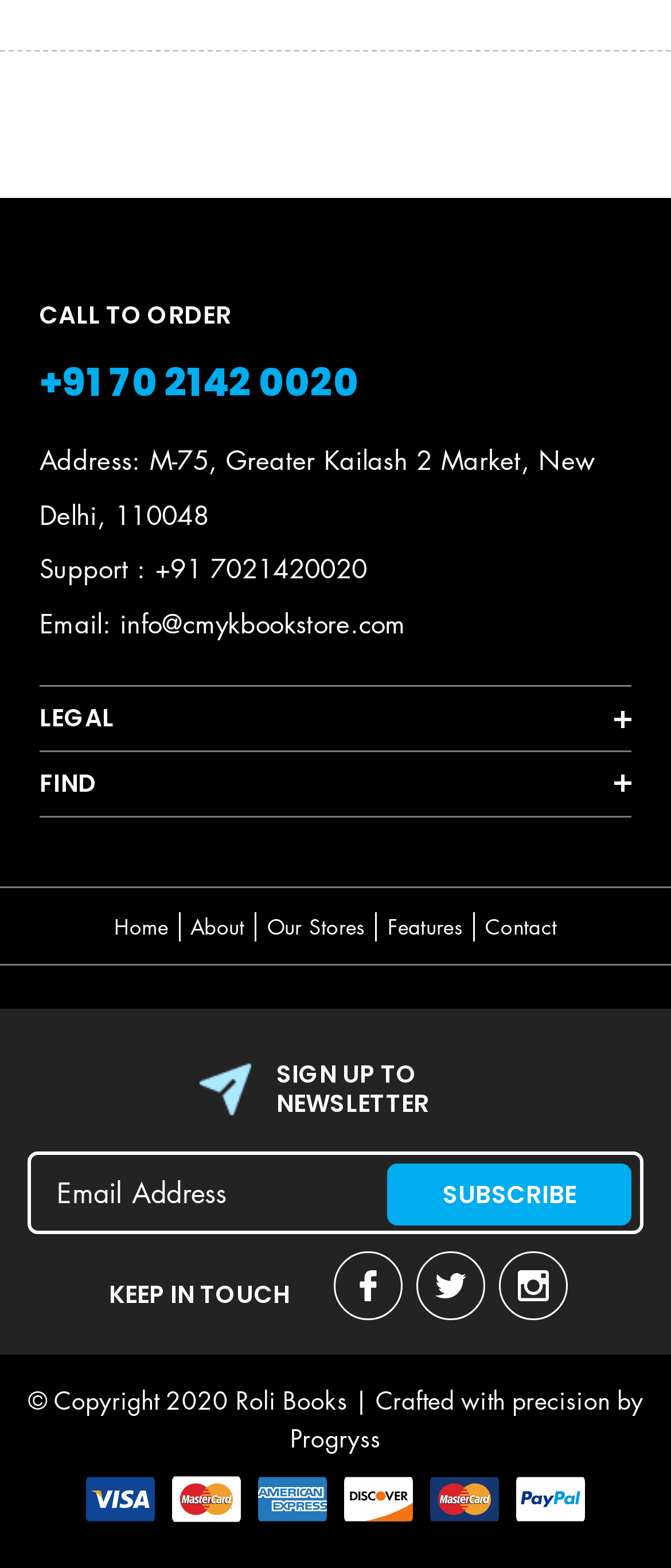How many social media links are present?
Carefully analyze the image and provide a detailed answer to the question.

There are three social media links present, each represented by an image, and they are located under the 'KEEP IN TOUCH' heading.